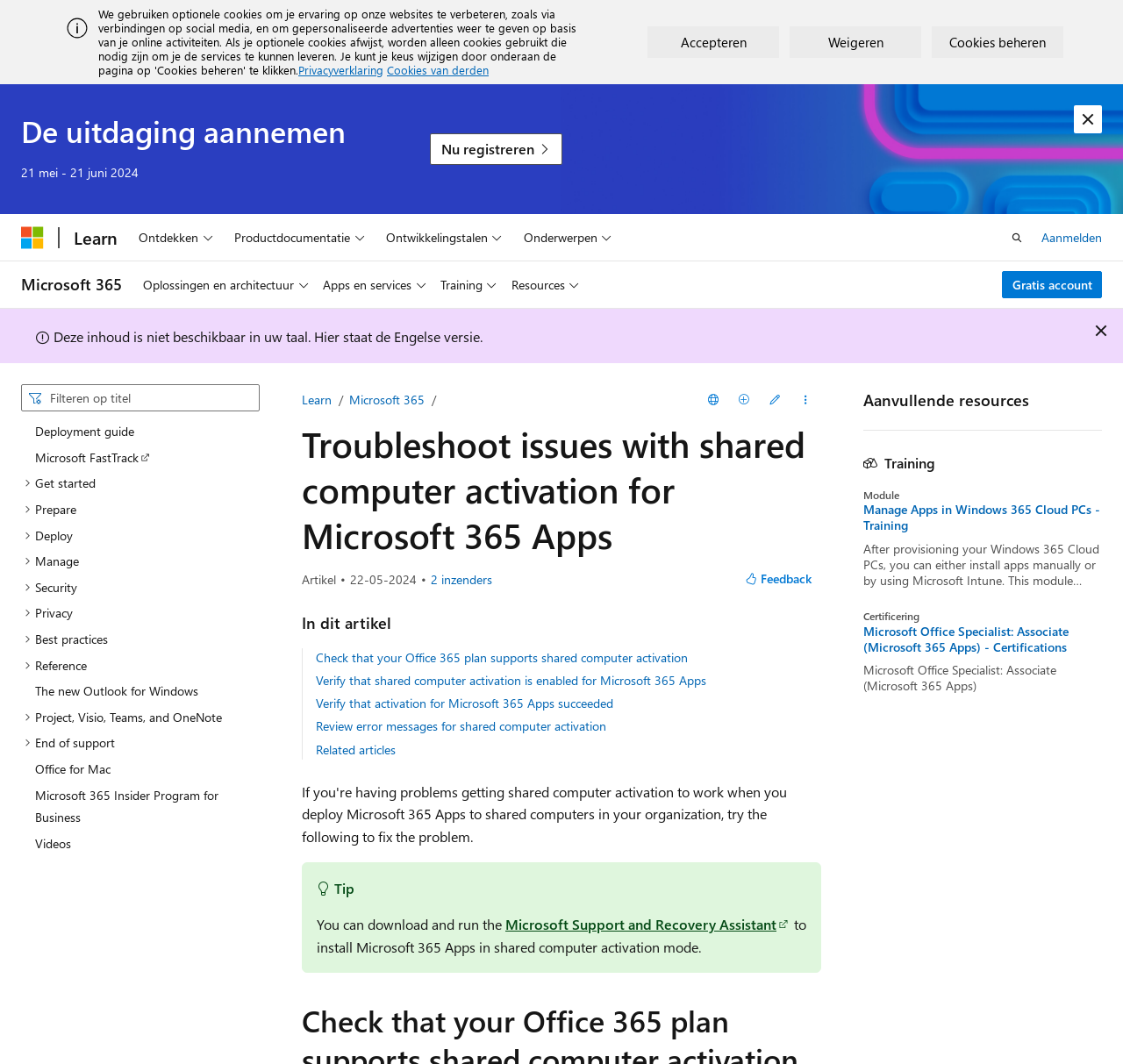Locate the bounding box coordinates of the item that should be clicked to fulfill the instruction: "Learn more about Microsoft 365".

[0.019, 0.252, 0.109, 0.283]